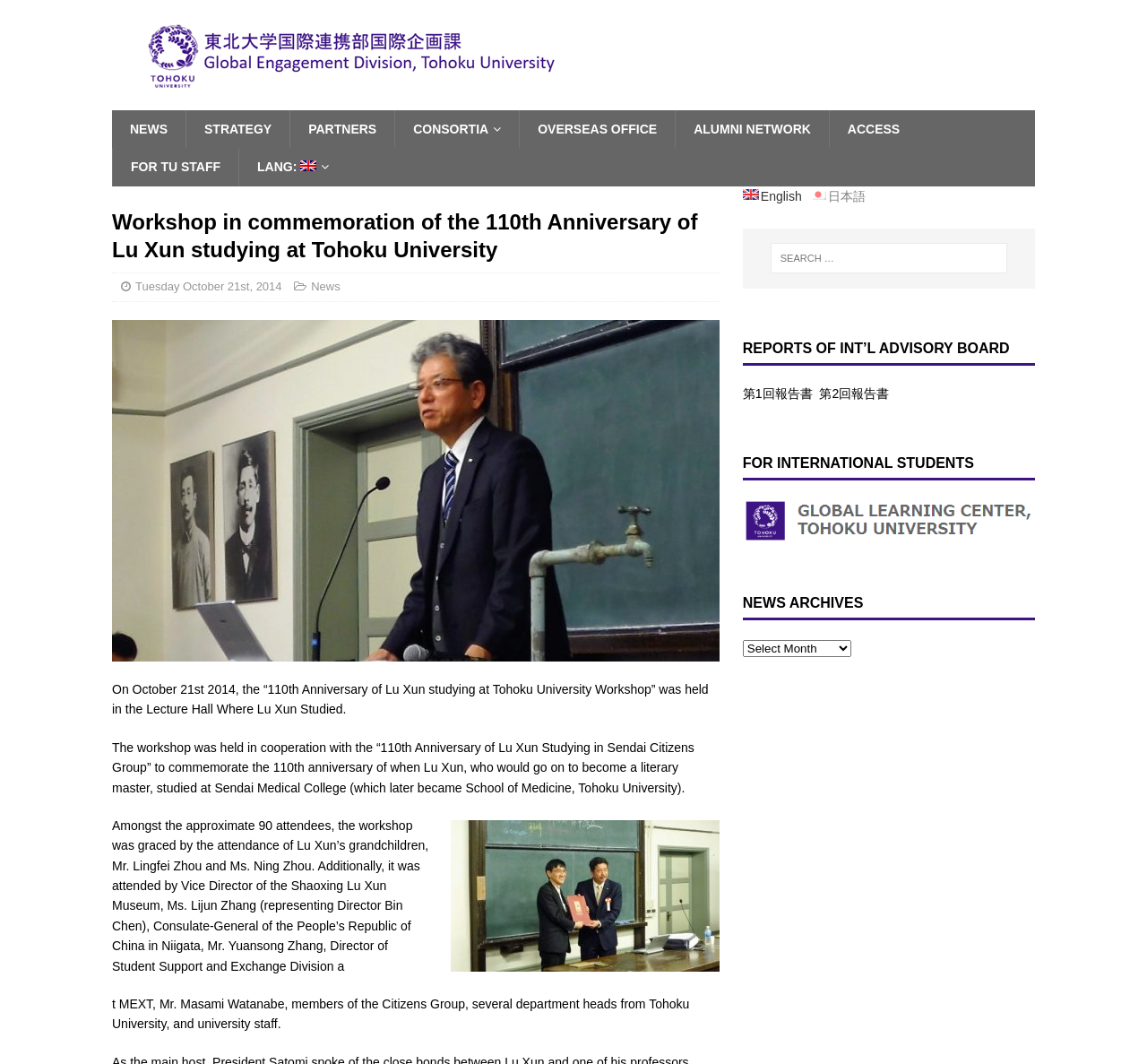Kindly respond to the following question with a single word or a brief phrase: 
What is the title of the report?

REPORTS OF INT’L ADVISORY BOARD